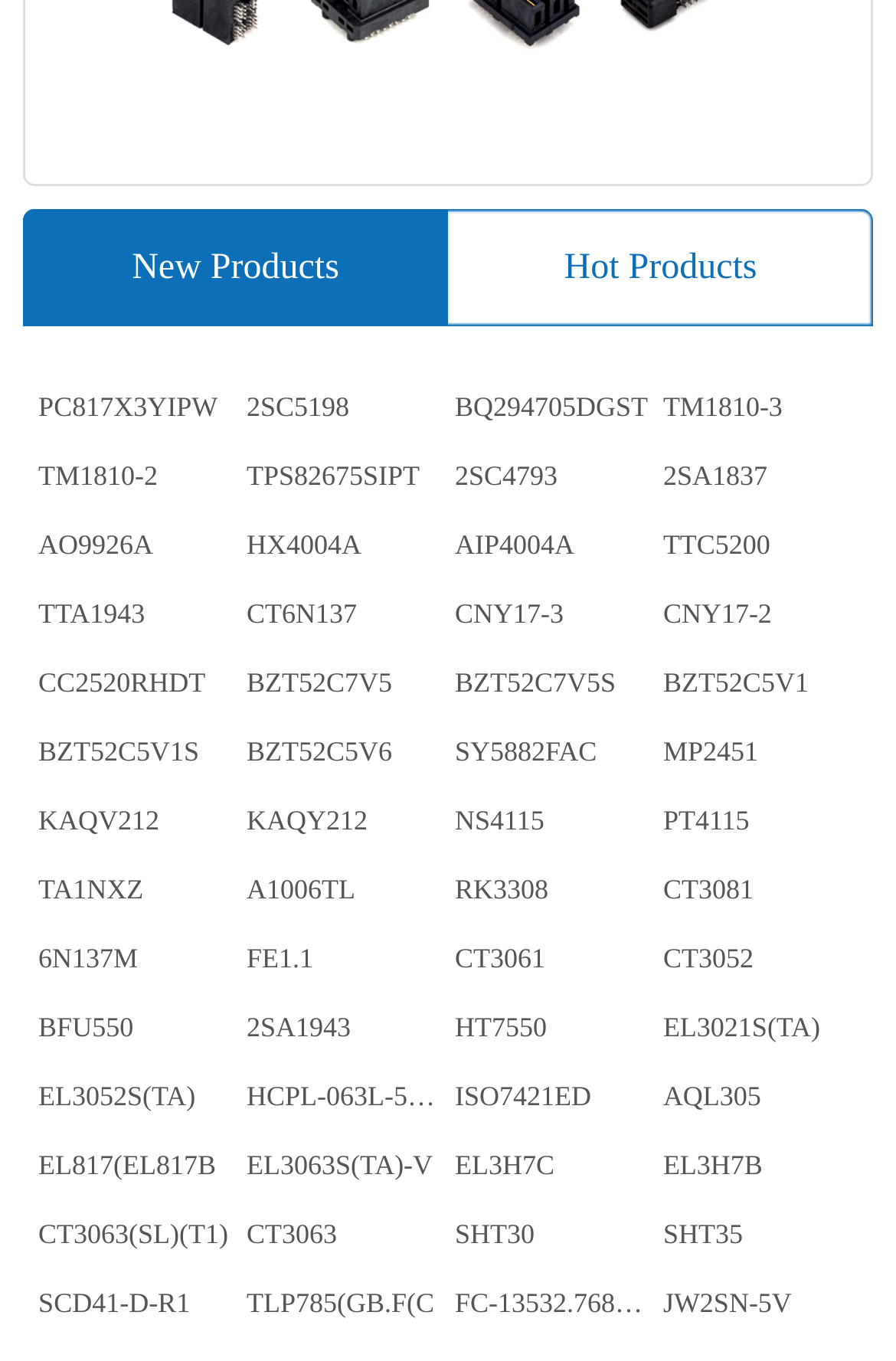Answer succinctly with a single word or phrase:
What is the category of products listed on this page?

Electronics